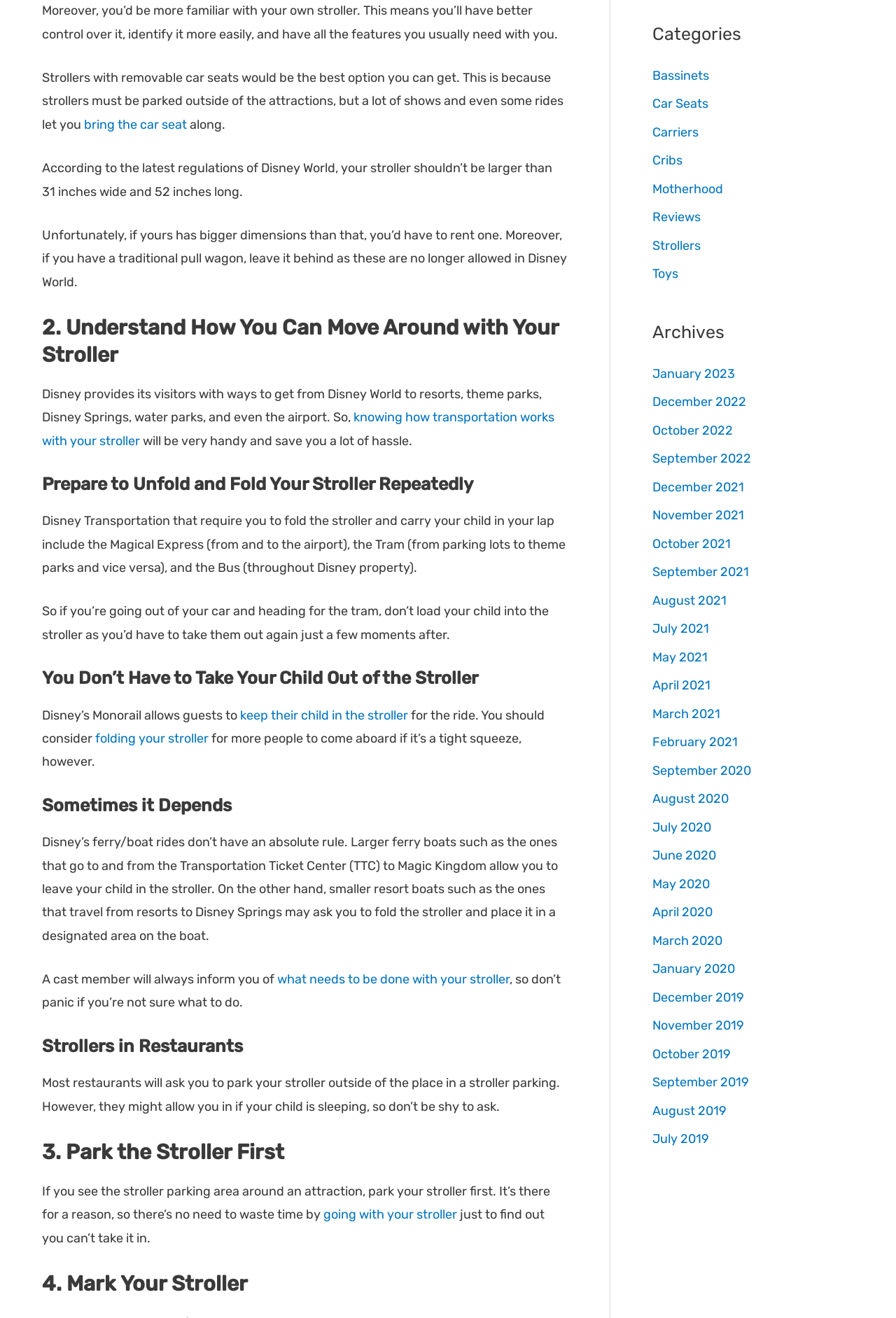Identify the bounding box coordinates of the area that should be clicked in order to complete the given instruction: "click on 'bring the car seat'". The bounding box coordinates should be four float numbers between 0 and 1, i.e., [left, top, right, bottom].

[0.091, 0.089, 0.209, 0.1]